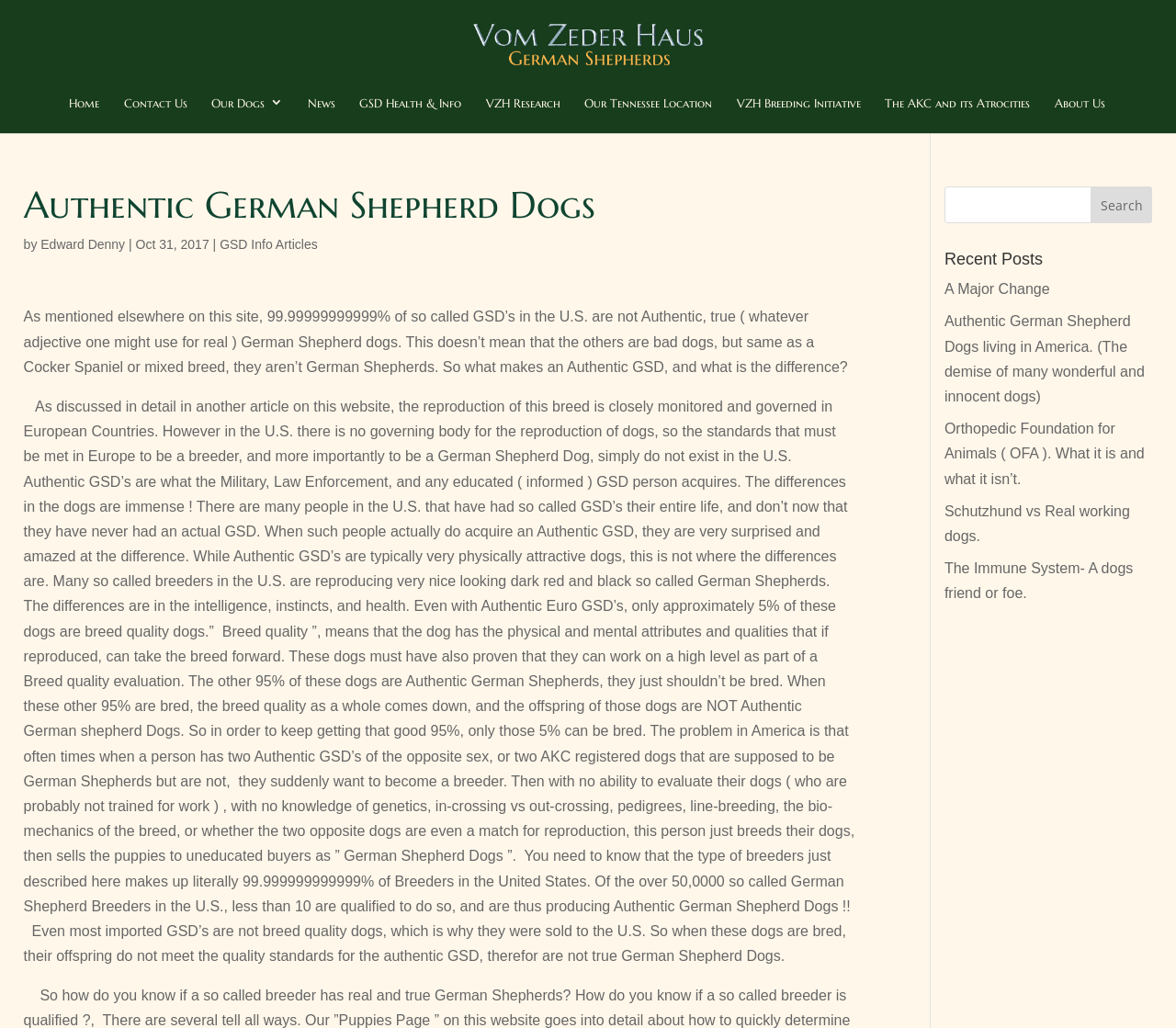Specify the bounding box coordinates of the area to click in order to follow the given instruction: "Check the 'Recent Posts'."

[0.803, 0.244, 0.98, 0.269]